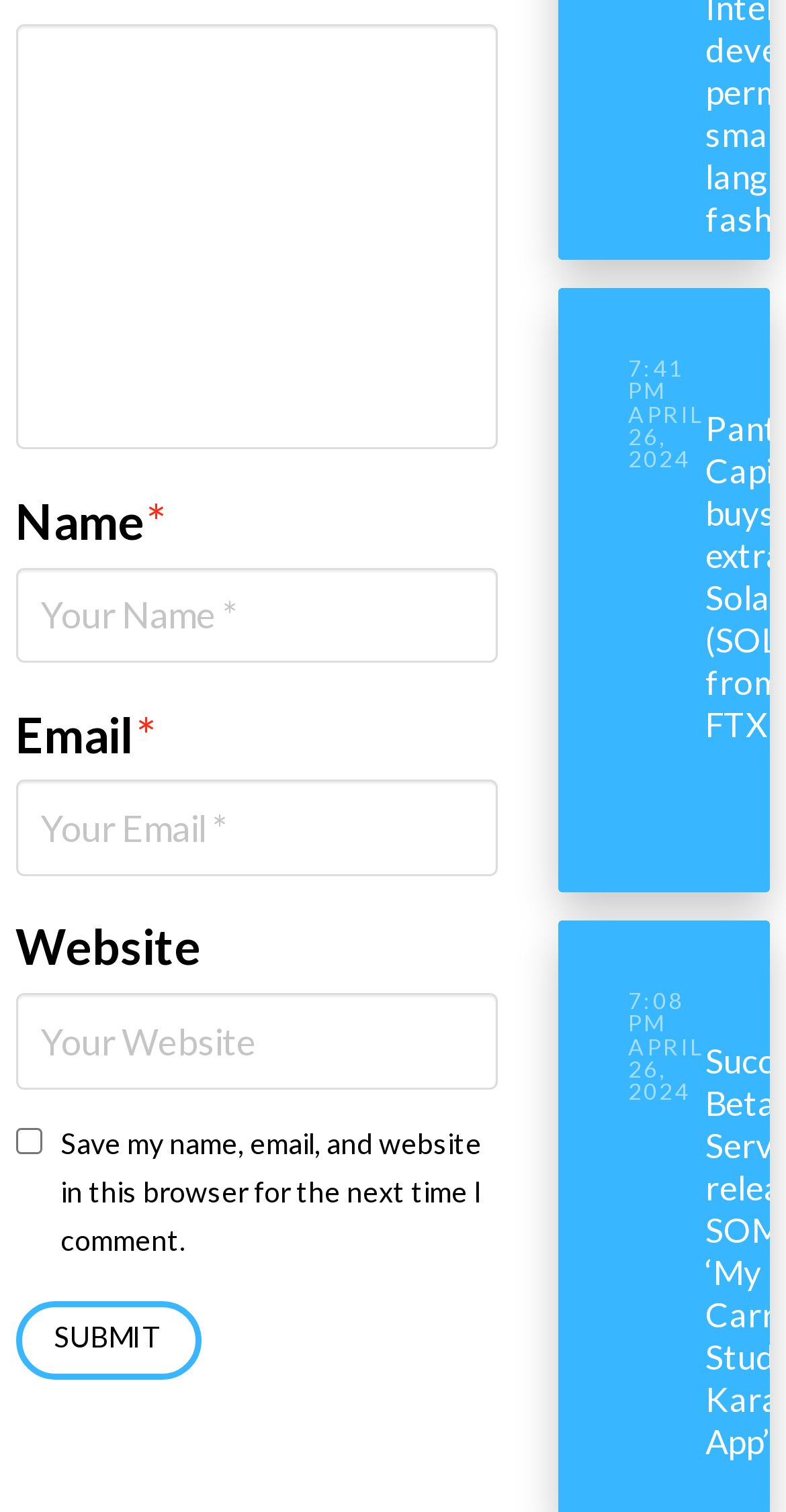Please find the bounding box coordinates of the element that you should click to achieve the following instruction: "Click the article link". The coordinates should be presented as four float numbers between 0 and 1: [left, top, right, bottom].

[0.711, 0.19, 0.98, 0.59]